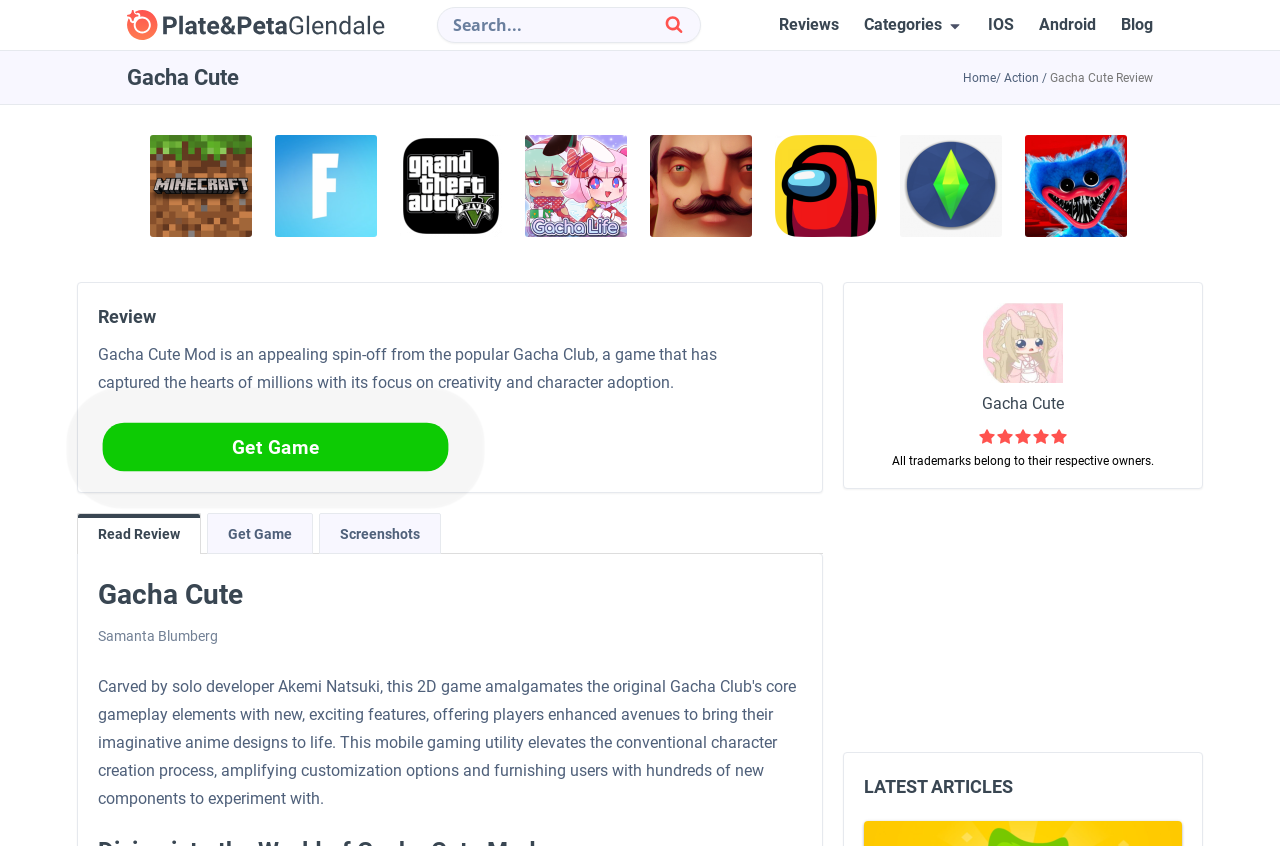Please respond to the question with a concise word or phrase:
What is the rating given by users?

5